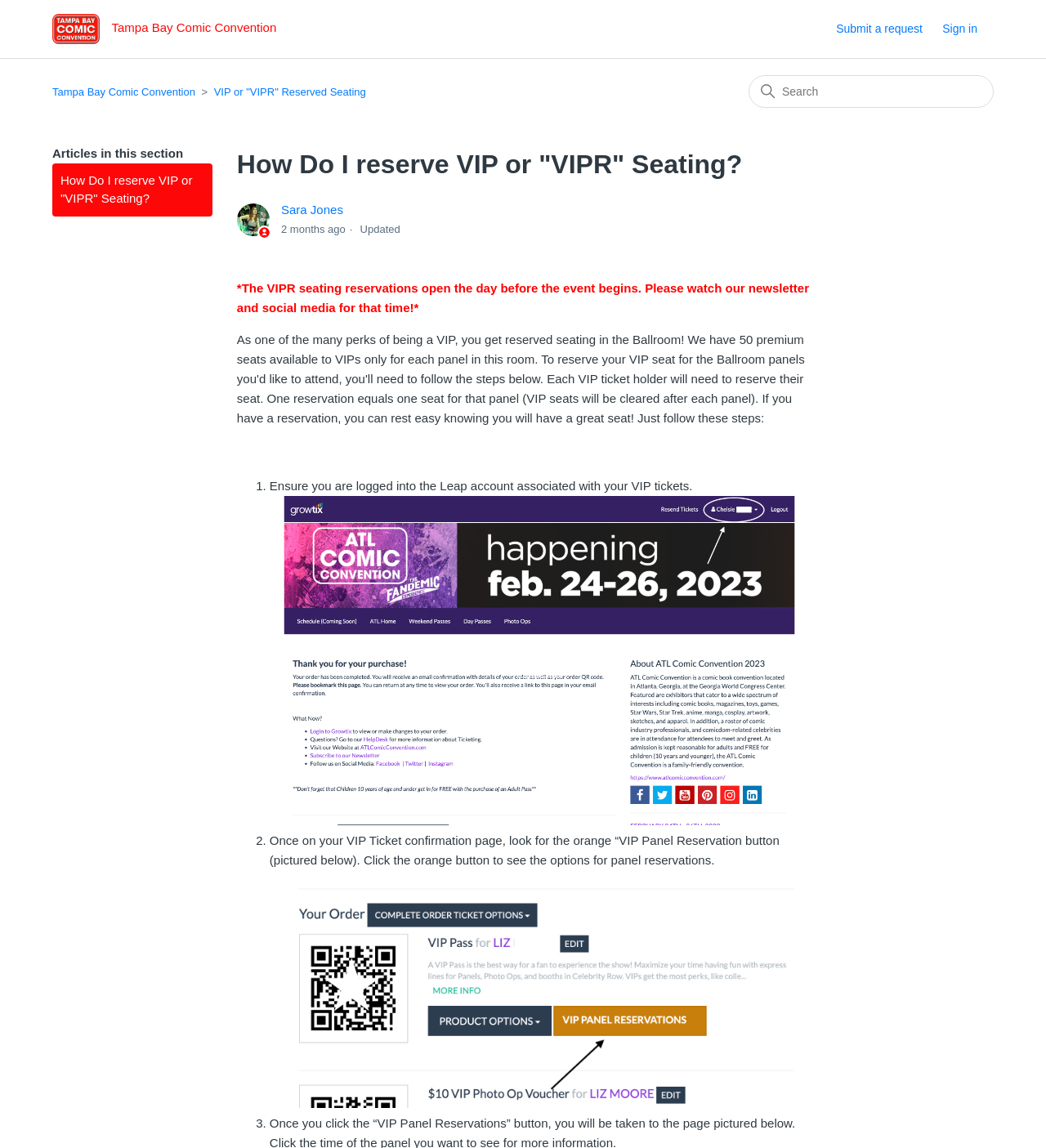Locate the UI element described by aria-label="Search" name="query" placeholder="Search" and provide its bounding box coordinates. Use the format (top-left x, top-left y, bottom-right x, bottom-right y) with all values as floating point numbers between 0 and 1.

[0.716, 0.065, 0.95, 0.094]